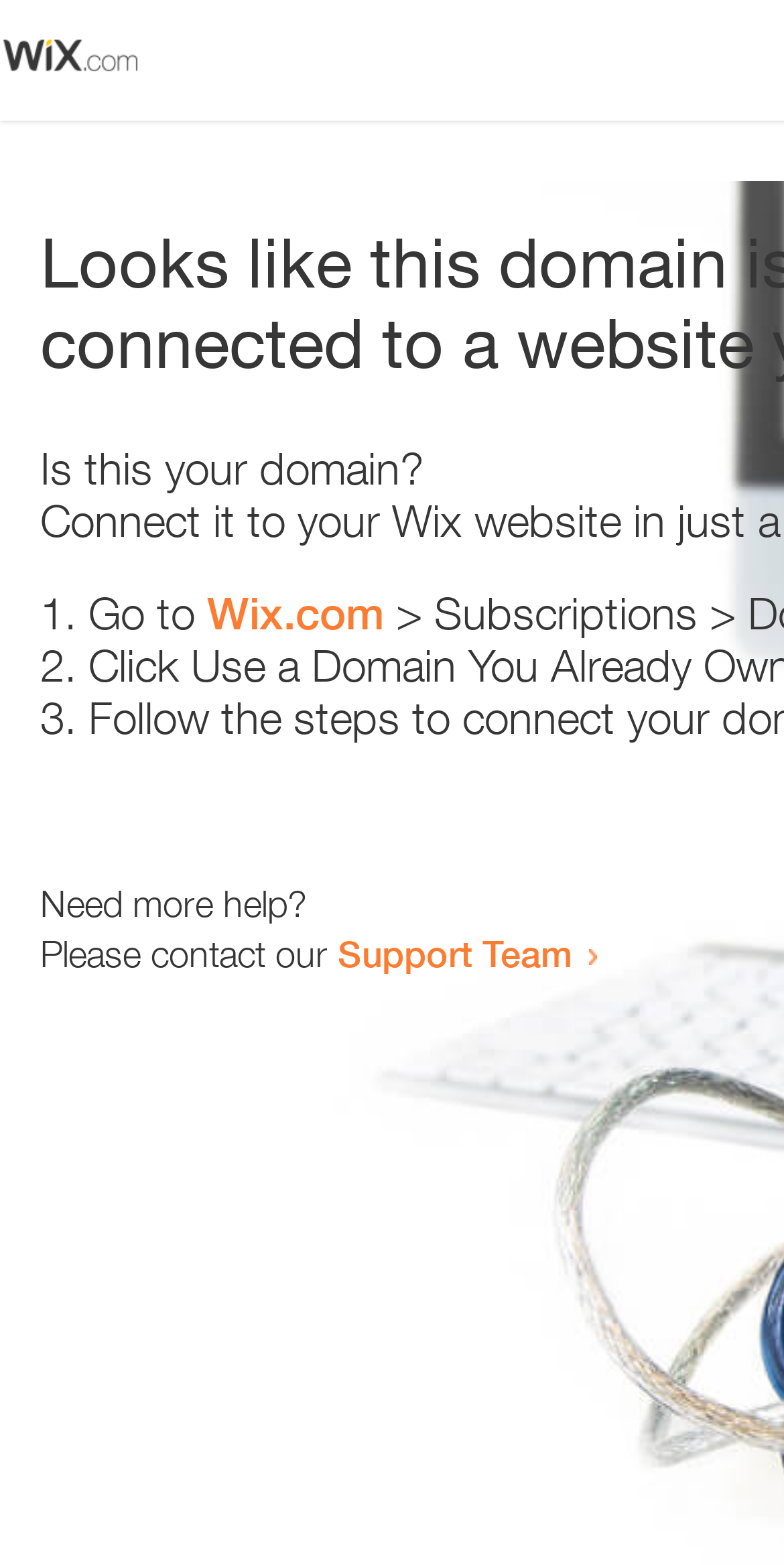Summarize the webpage in an elaborate manner.

The webpage appears to be an error page, with a small image at the top left corner. Below the image, there is a heading that reads "Is this your domain?" centered on the page. 

Underneath the heading, there is a numbered list with three items. The first item starts with "1." and is followed by the text "Go to" and a link to "Wix.com". The second item starts with "2." and the third item starts with "3.", but their contents are not specified. 

At the bottom of the page, there is a section that provides additional help options. It starts with the text "Need more help?" and is followed by a sentence that reads "Please contact our". This sentence is completed with a link to the "Support Team".